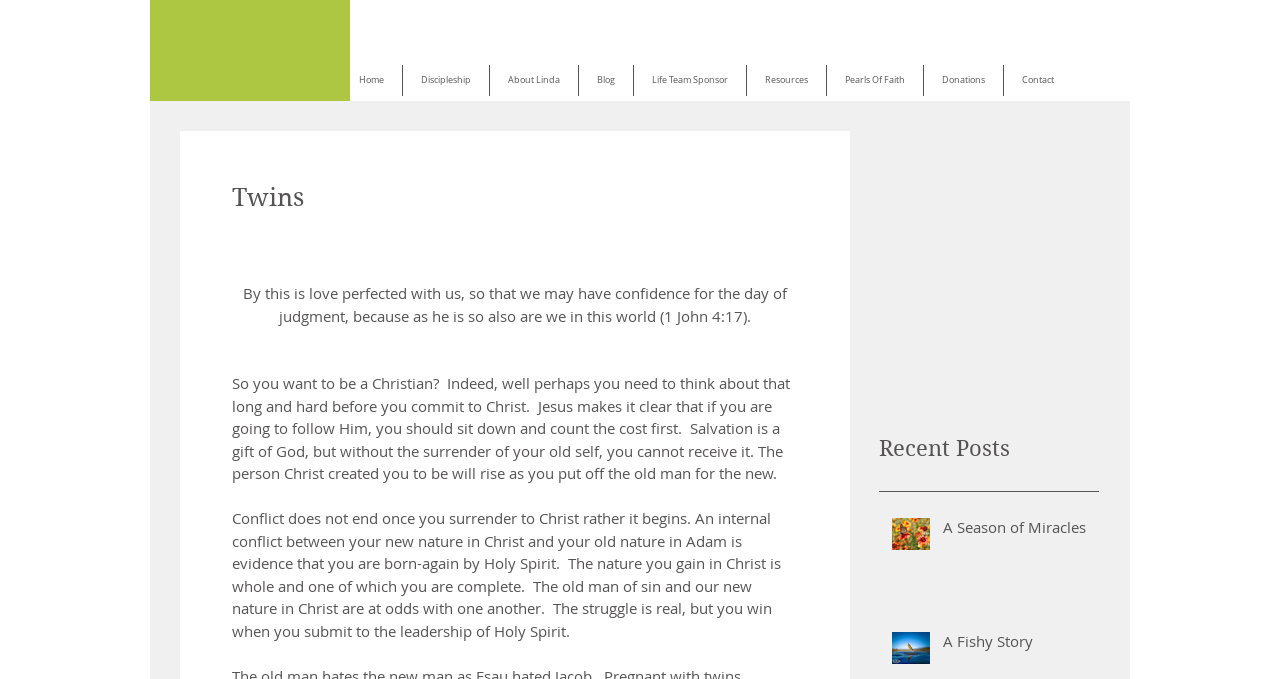What is the title of the first blog post?
Using the image, give a concise answer in the form of a single word or short phrase.

A Season of Miracles